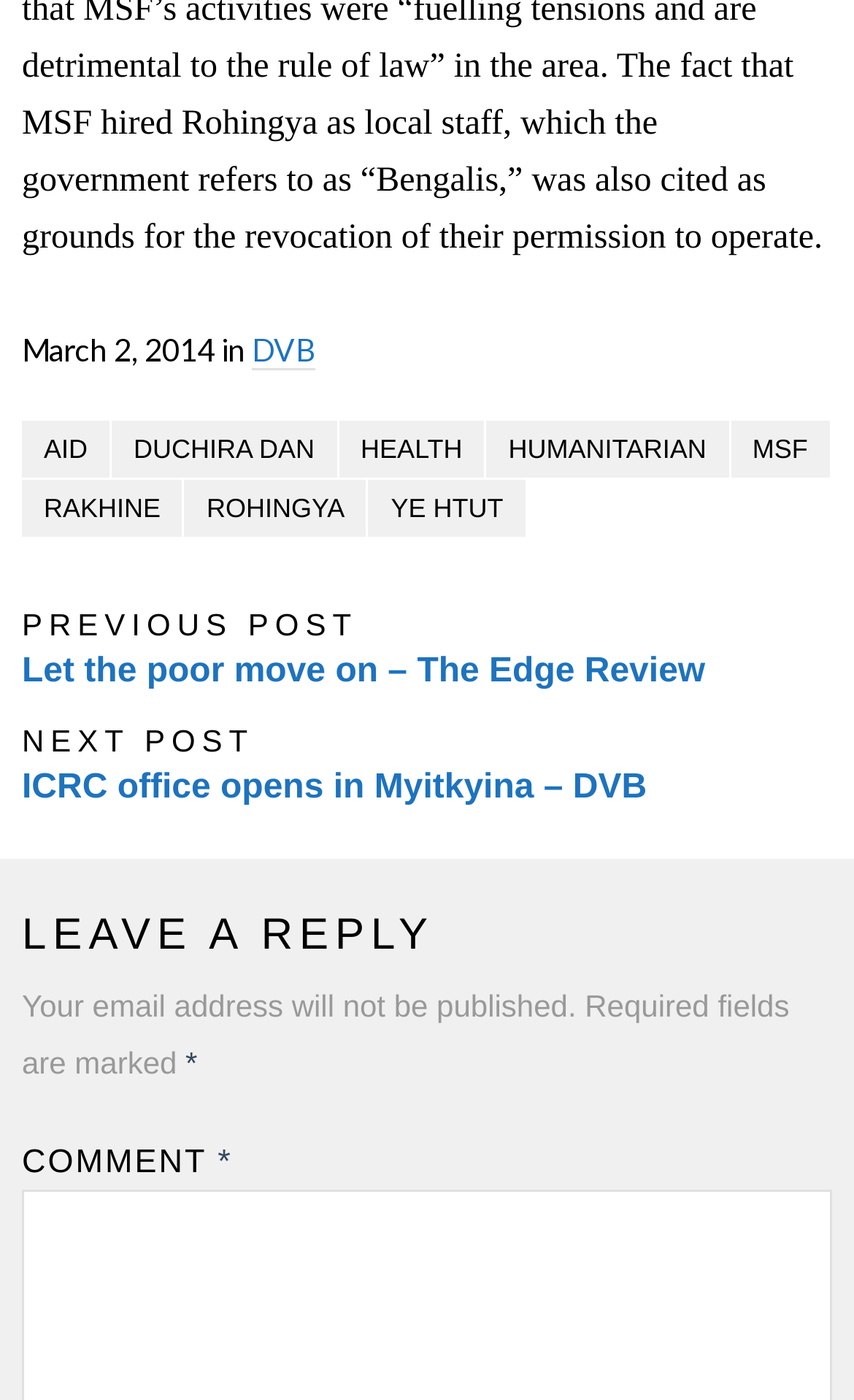Refer to the image and offer a detailed explanation in response to the question: What is required to be marked in the comment section?

The static text 'Required fields are marked' is located in the comment section, indicating that certain fields are required to be marked when leaving a comment.